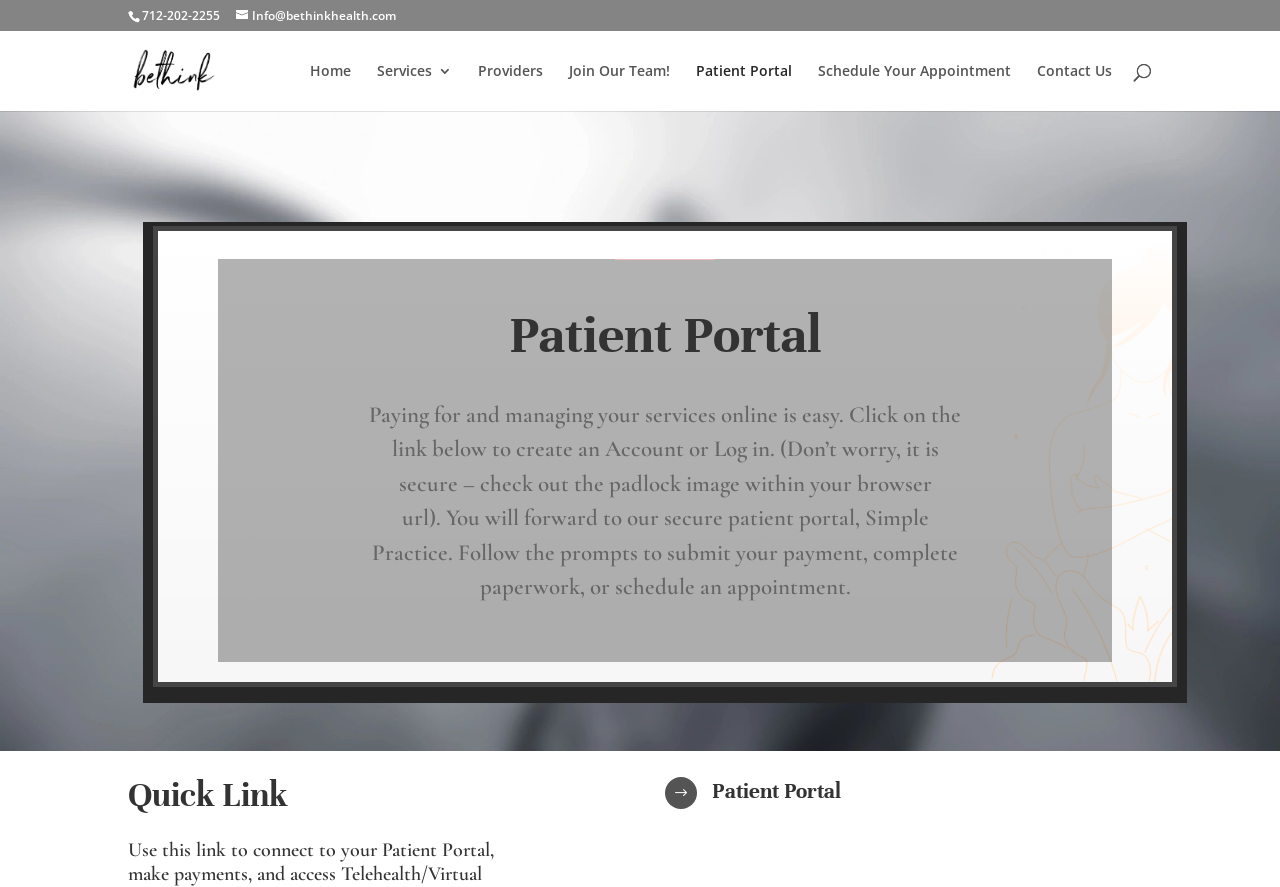Specify the bounding box coordinates of the element's region that should be clicked to achieve the following instruction: "Go to the home page". The bounding box coordinates consist of four float numbers between 0 and 1, in the format [left, top, right, bottom].

[0.242, 0.072, 0.274, 0.125]